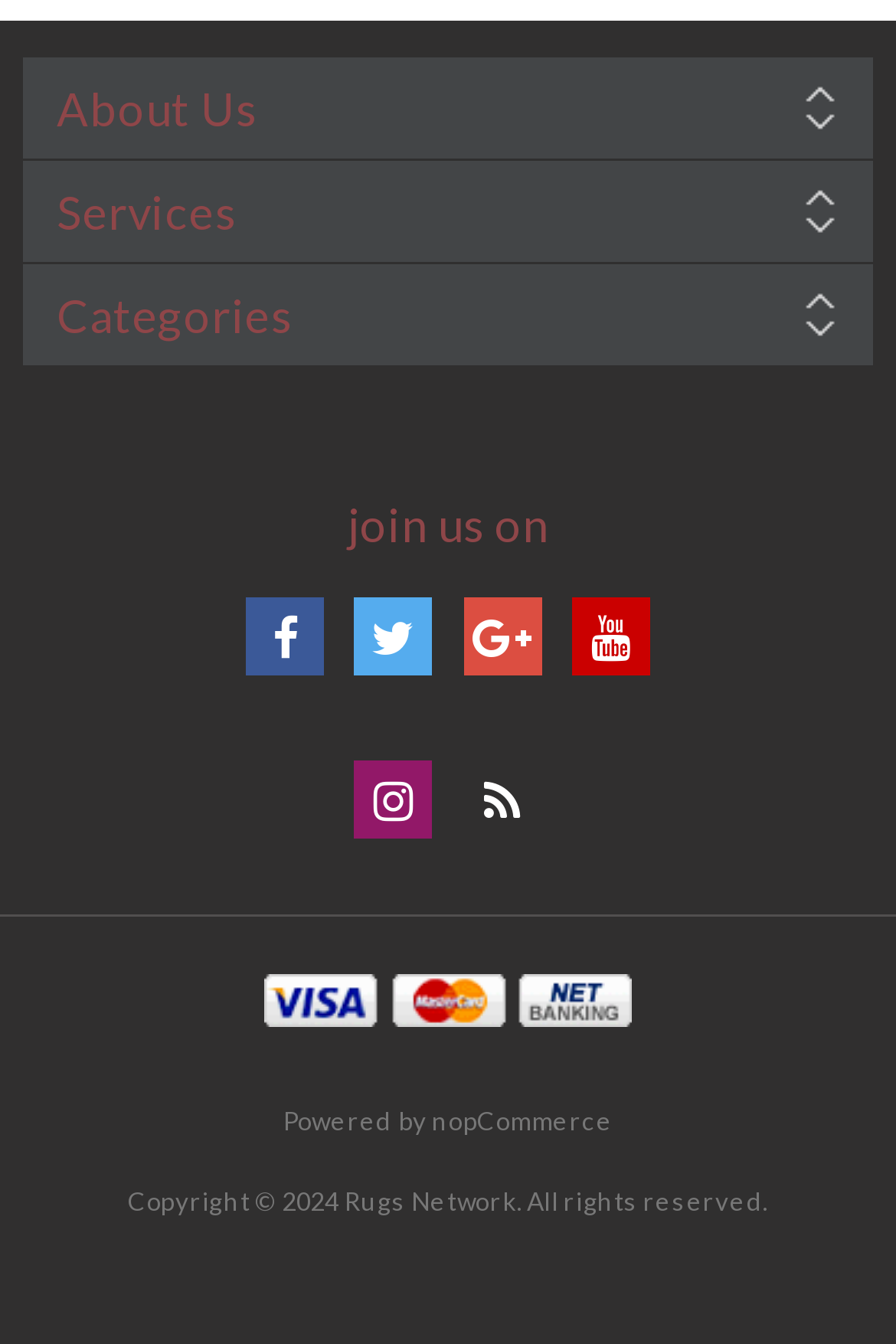What is the name of the e-commerce platform used? Observe the screenshot and provide a one-word or short phrase answer.

nopCommerce